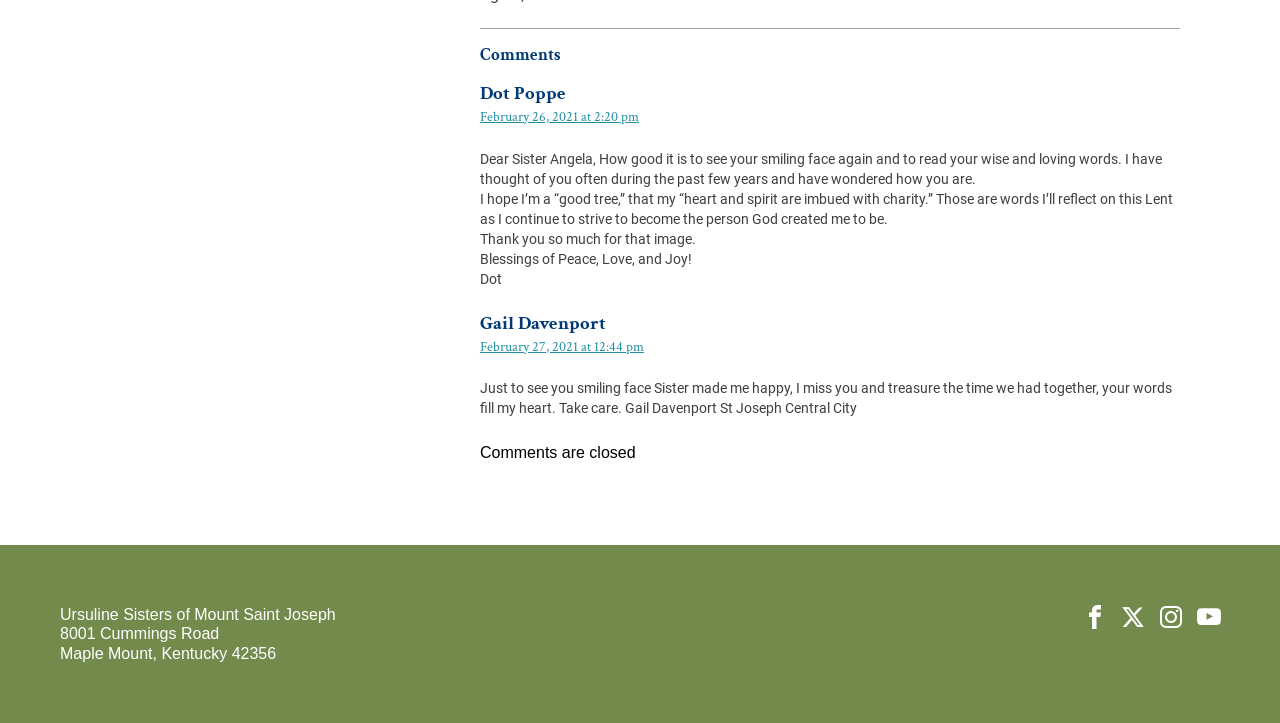Answer the following inquiry with a single word or phrase:
What is the name of the first commenter?

Dot Poppe